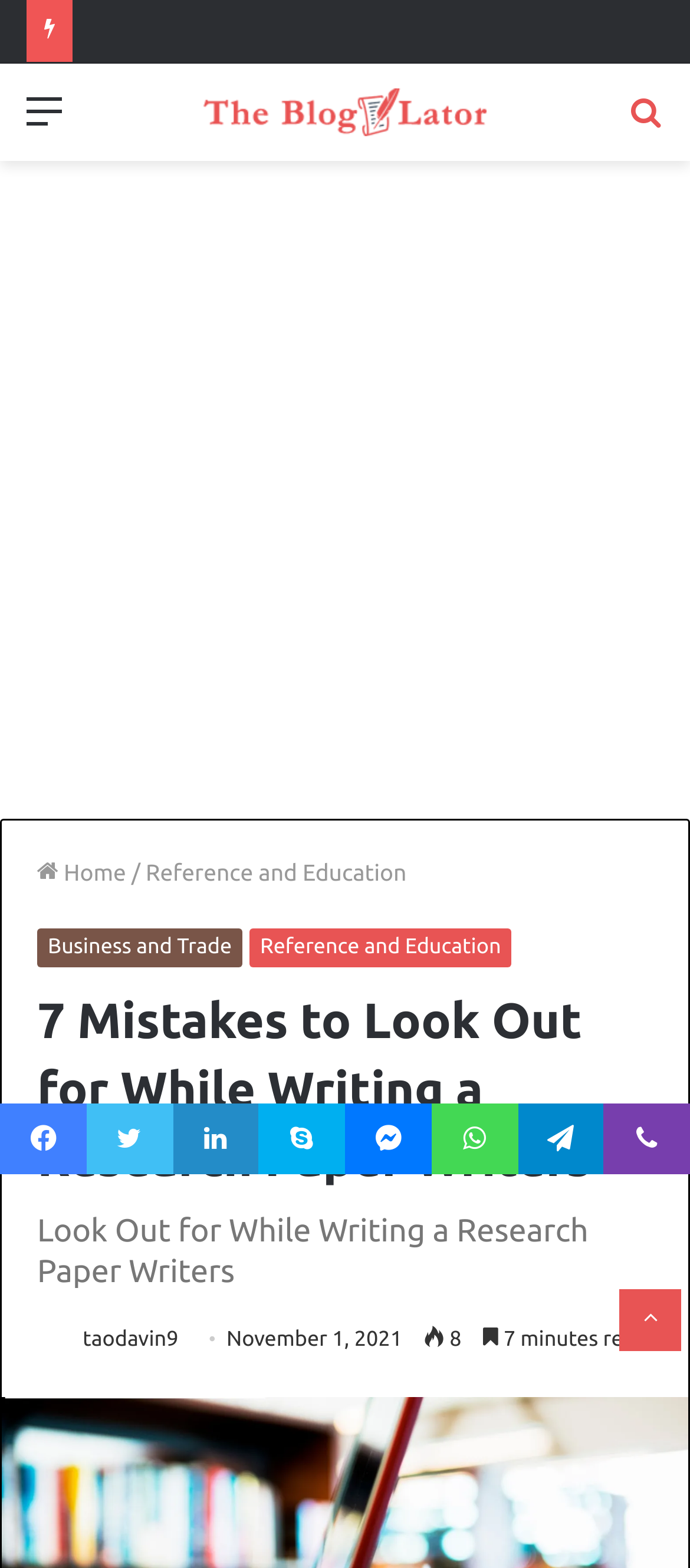Using the image as a reference, answer the following question in as much detail as possible:
What is the title of the article?

The title of the article can be found in the main content area, where it is written as '7 Mistakes to Look Out for While Writing a Research Paper Writers'.